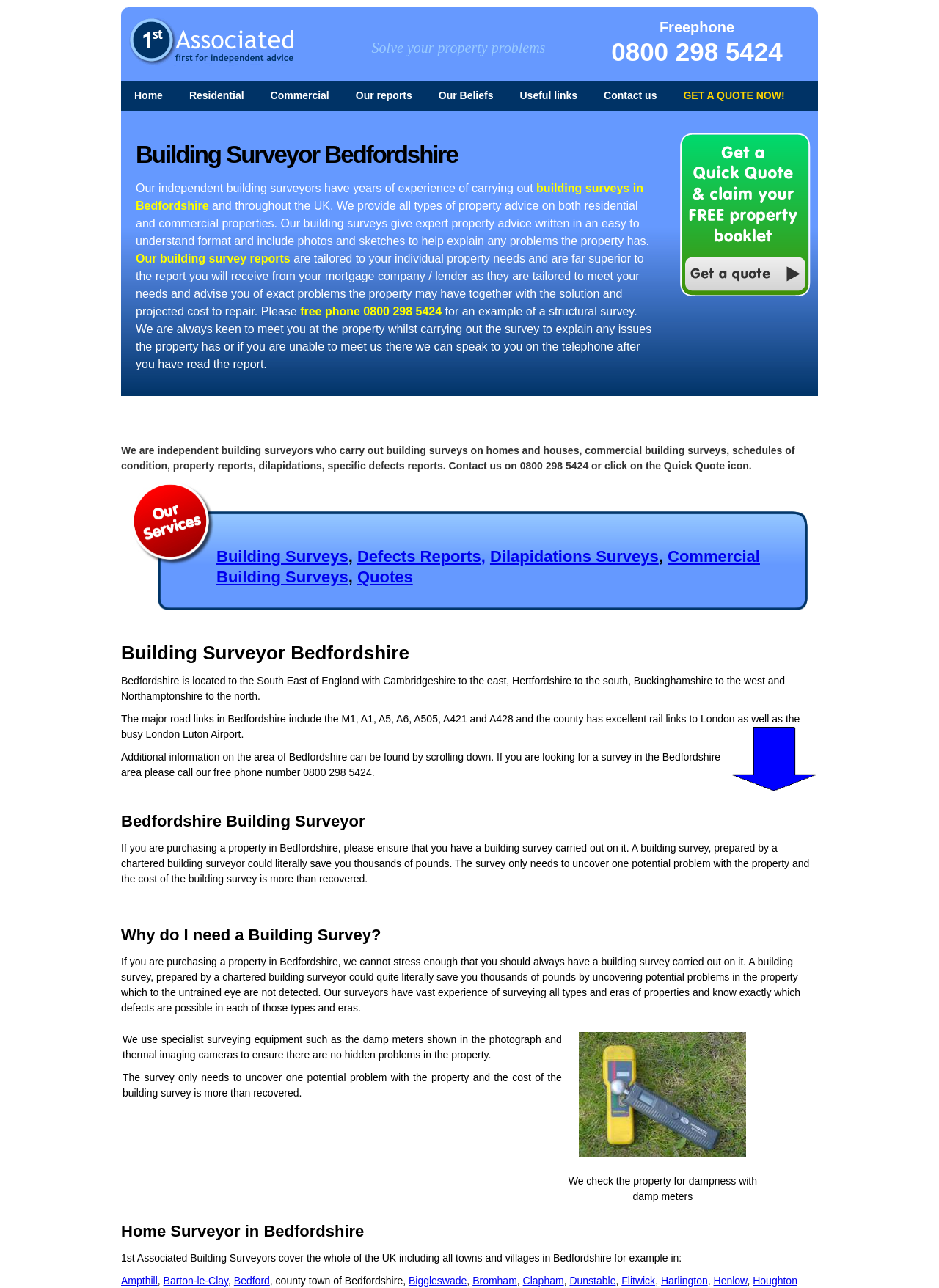Determine the title of the webpage and give its text content.

Building Surveyor Bedfordshire